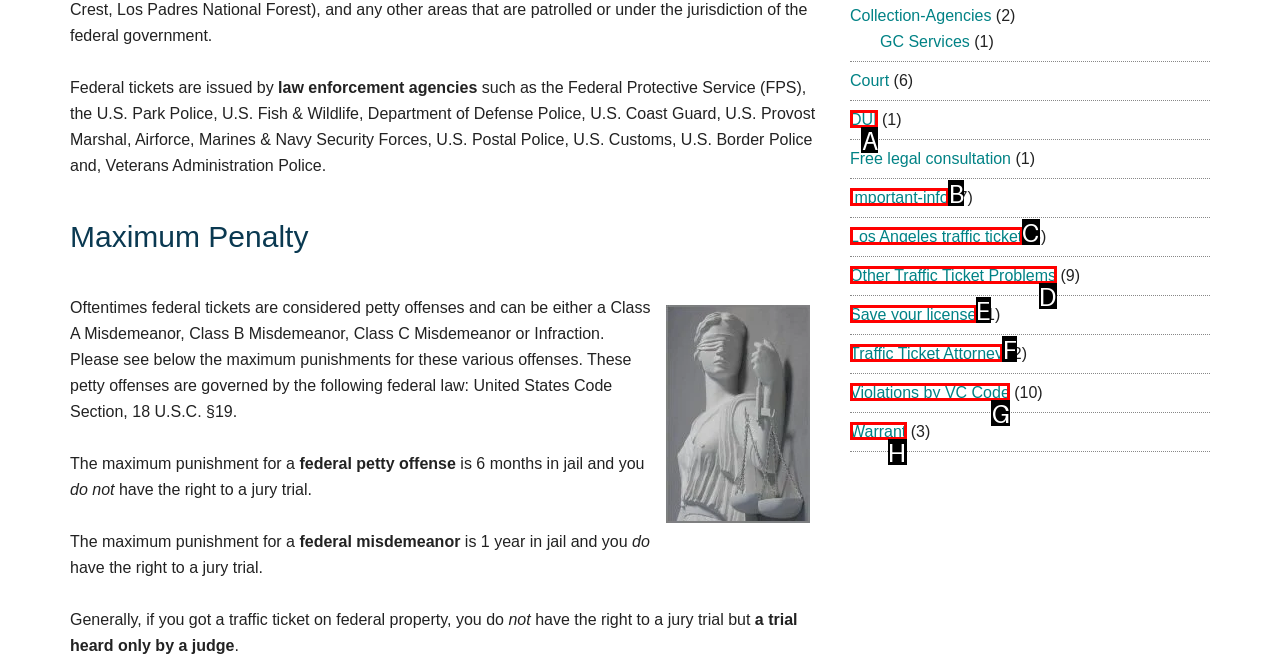Identify the UI element described as: Other Traffic Ticket Problems
Answer with the option's letter directly.

D